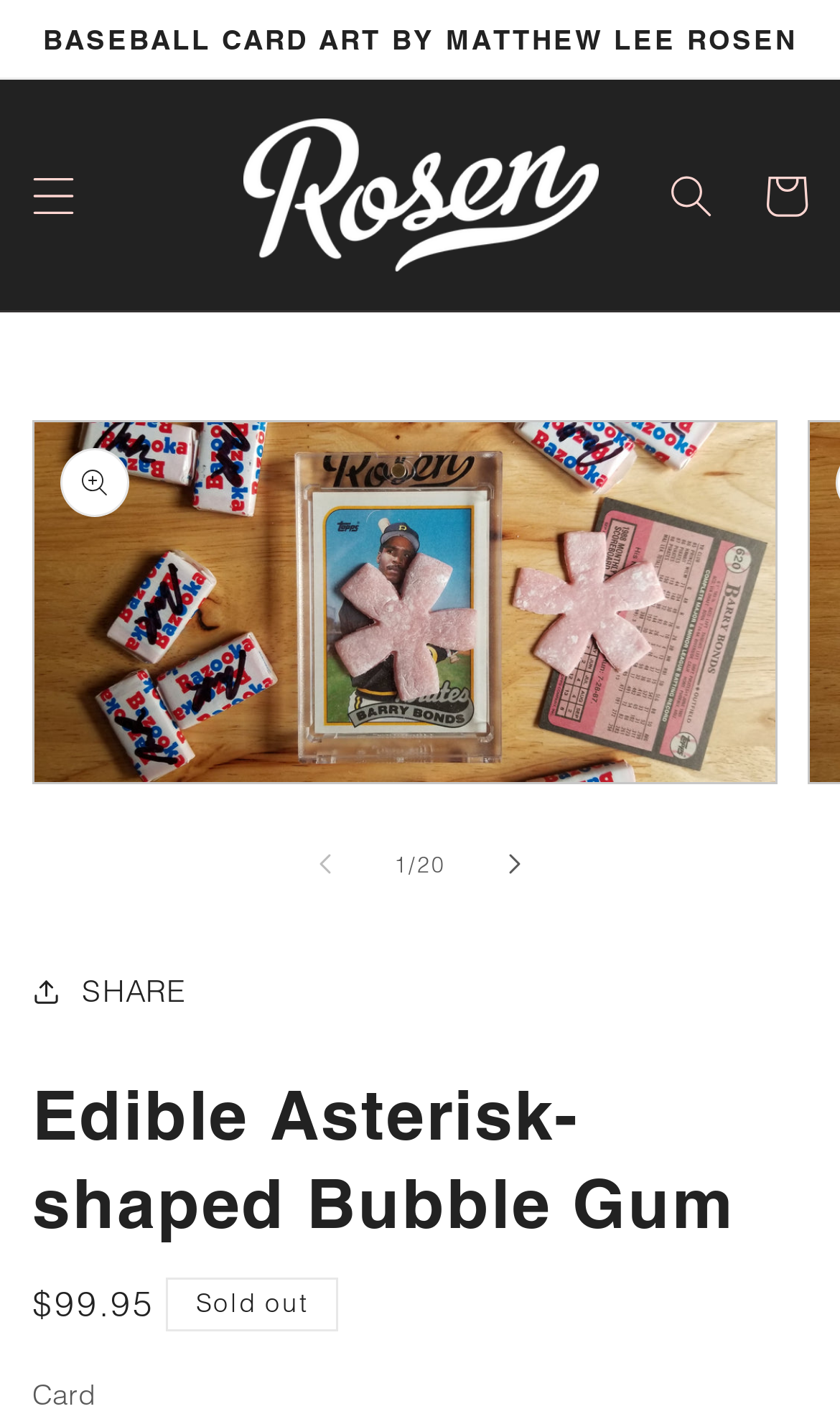Can you navigate through the gallery?
Provide an in-depth and detailed answer to the question.

The gallery viewer has navigation buttons, including 'Slide left' and 'Slide right', which allow the user to navigate through the images in the gallery. These buttons are located below the main image in the gallery viewer.